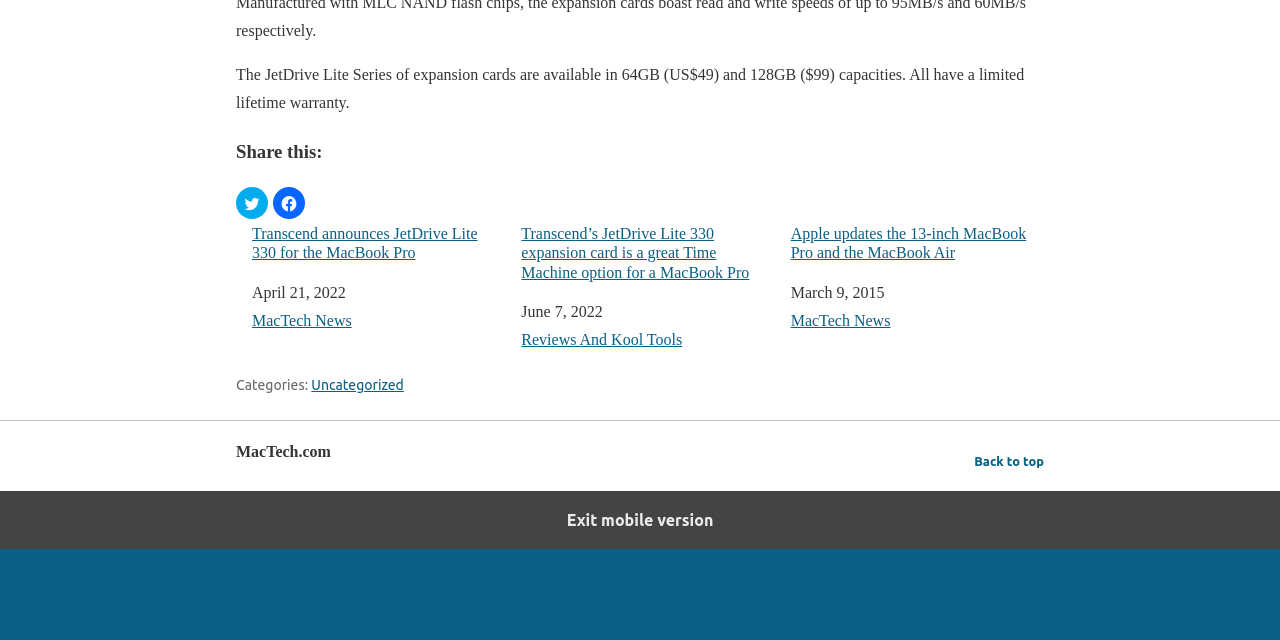Extract the bounding box coordinates of the UI element described by: "MacTech News". The coordinates should include four float numbers ranging from 0 to 1, e.g., [left, top, right, bottom].

[0.618, 0.487, 0.696, 0.513]